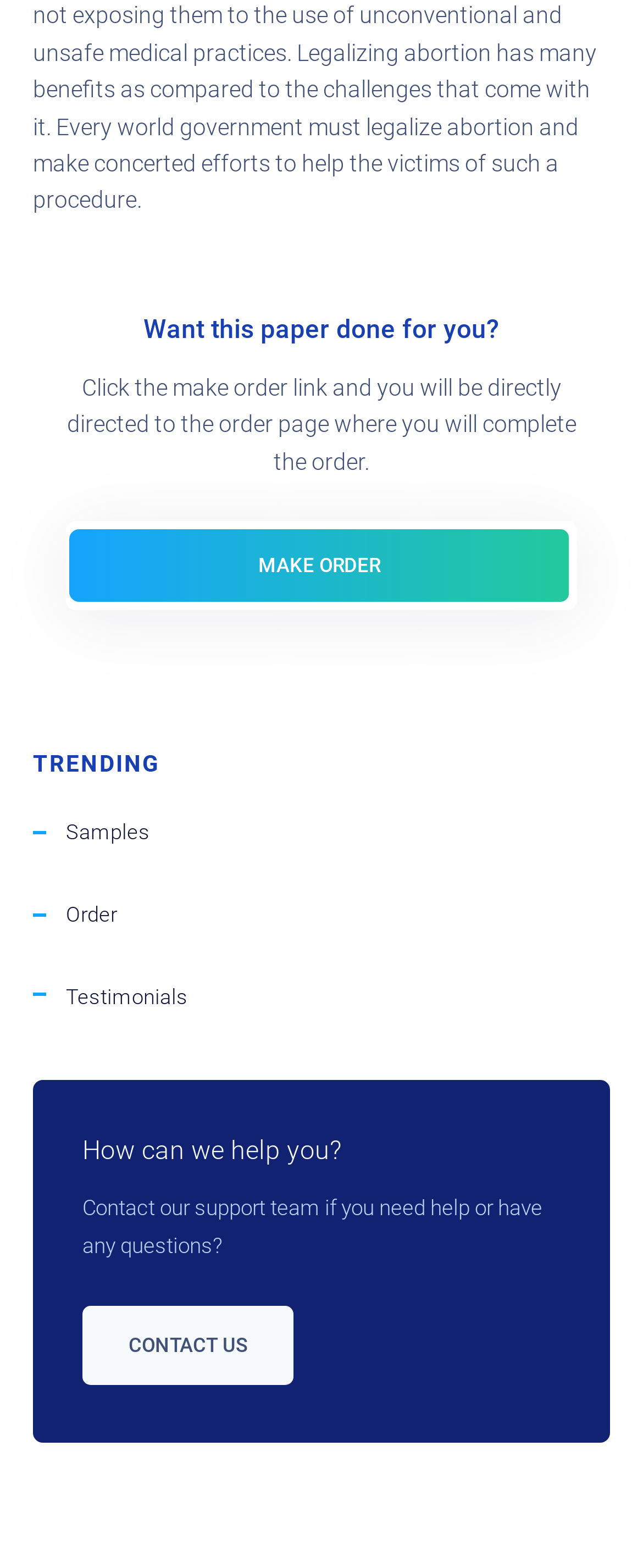Based on the visual content of the image, answer the question thoroughly: What is the support team for?

The static text 'Contact our support team if you need help or have any questions?' suggests that the support team is available to provide help and answer questions.